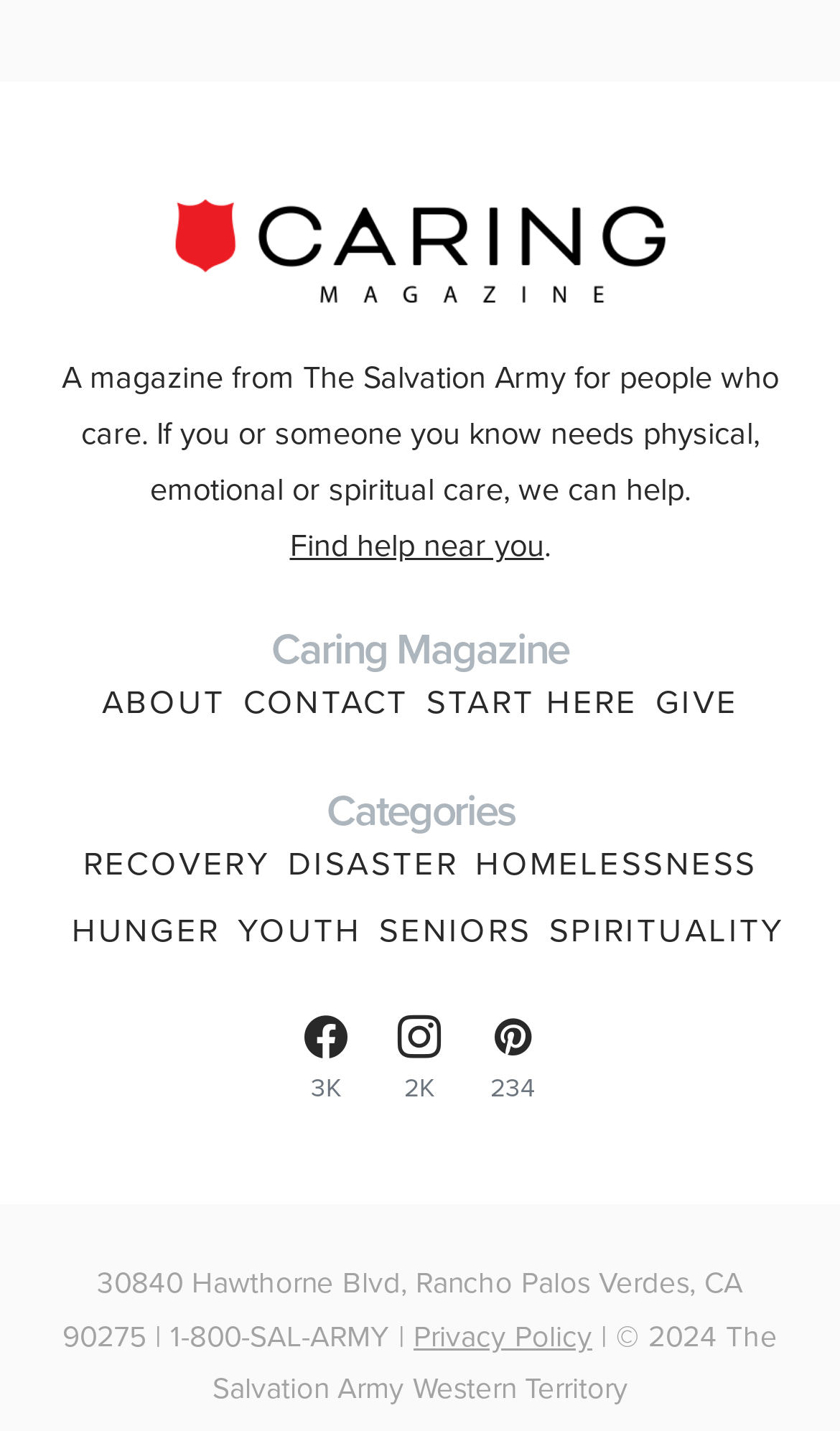What are the categories of topics on this website?
Please respond to the question with as much detail as possible.

The webpage has a section with the title 'Categories' which lists various topics such as RECOVERY, DISASTER, HOMELESSNESS, HUNGER, YOUTH, SENIORS, and SPIRITUALITY, indicating that these are the categories of topics available on this website.